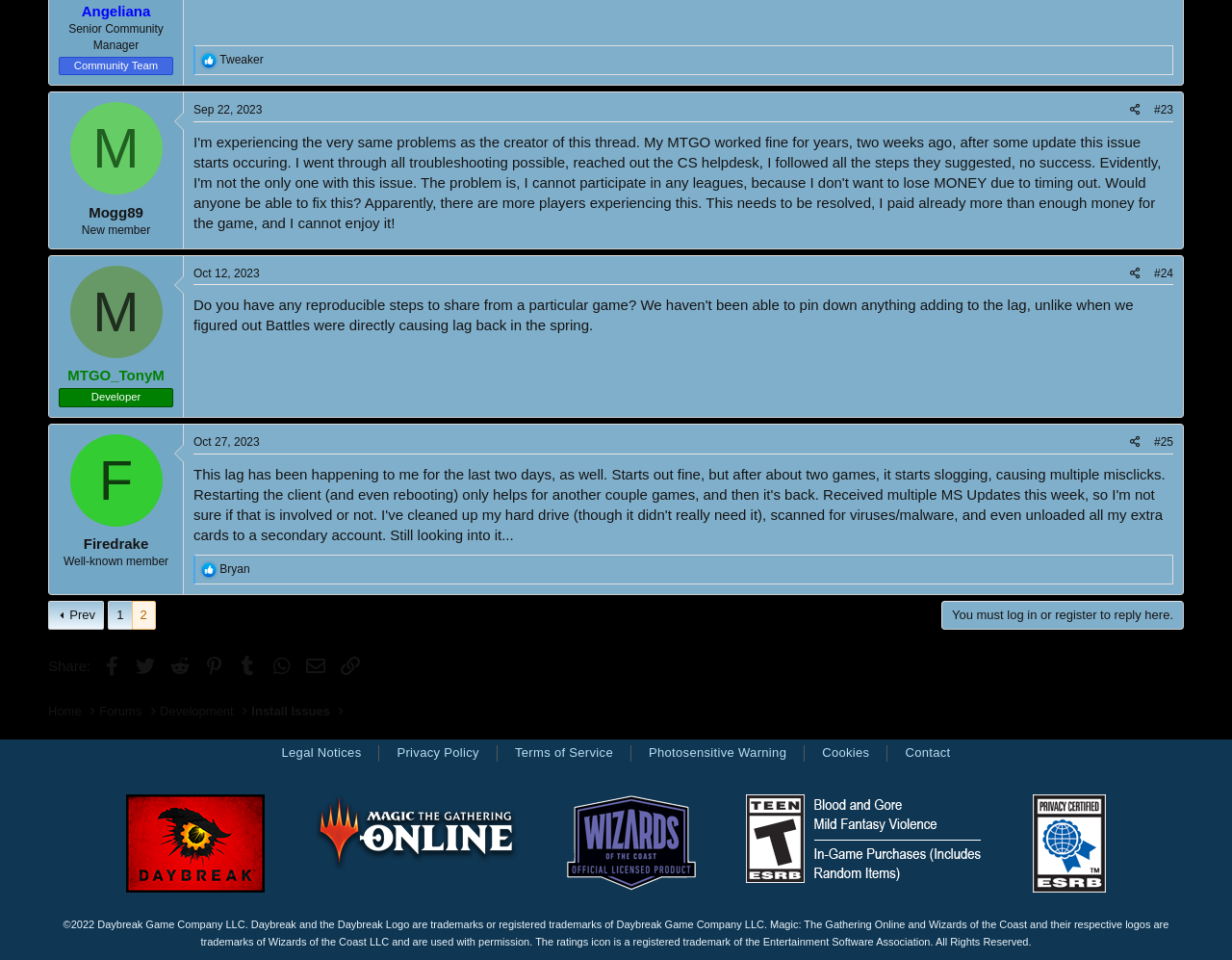Using the description "alt="Magic: The Gathering Online"", locate and provide the bounding box of the UI element.

[0.251, 0.894, 0.423, 0.913]